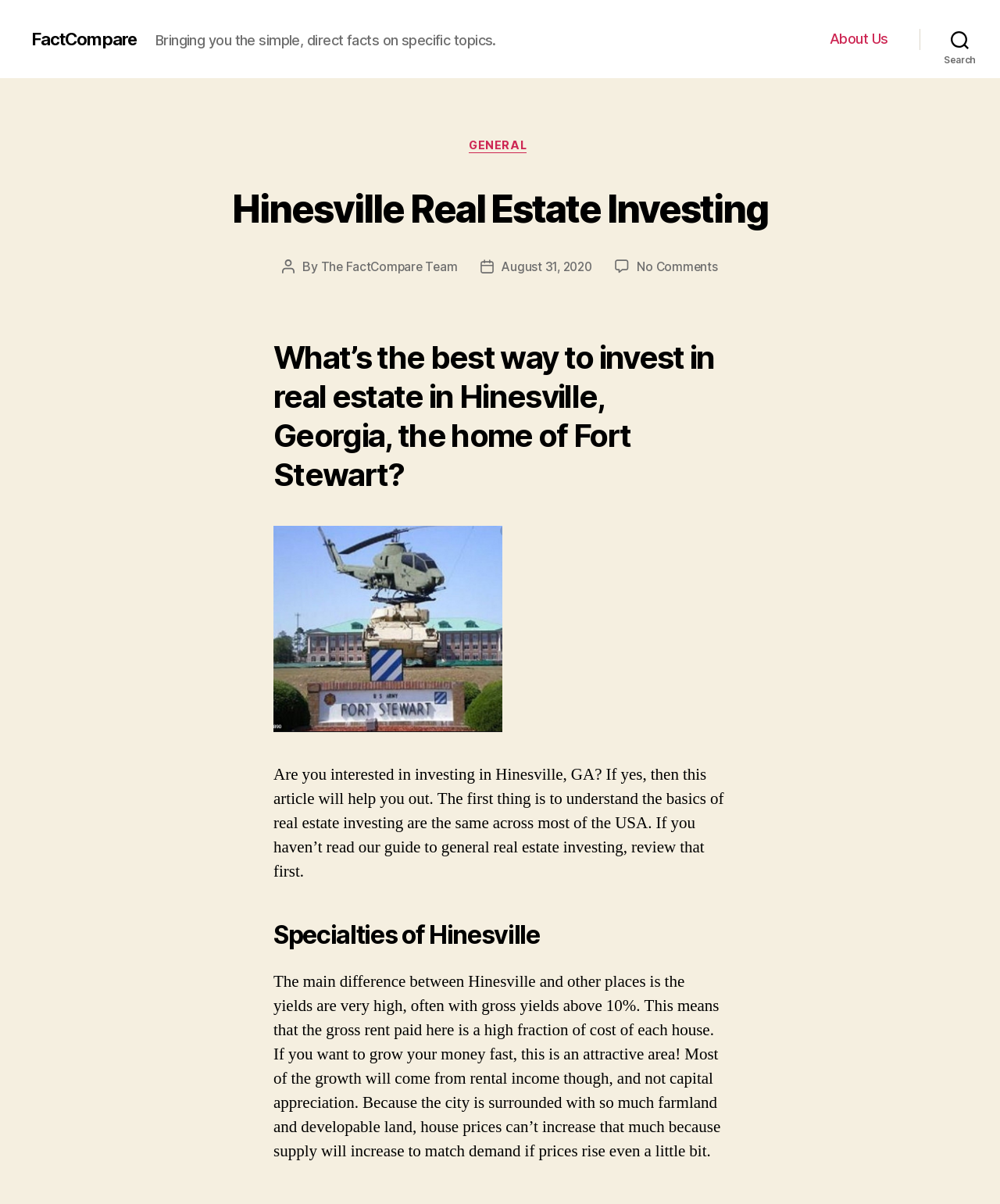What is special about real estate investing in Hinesville?
Provide an in-depth and detailed answer to the question.

The article mentions that the main difference between Hinesville and other places is the yields are very high, often with gross yields above 10%. This indicates that real estate investing in Hinesville is special because of its high yields.